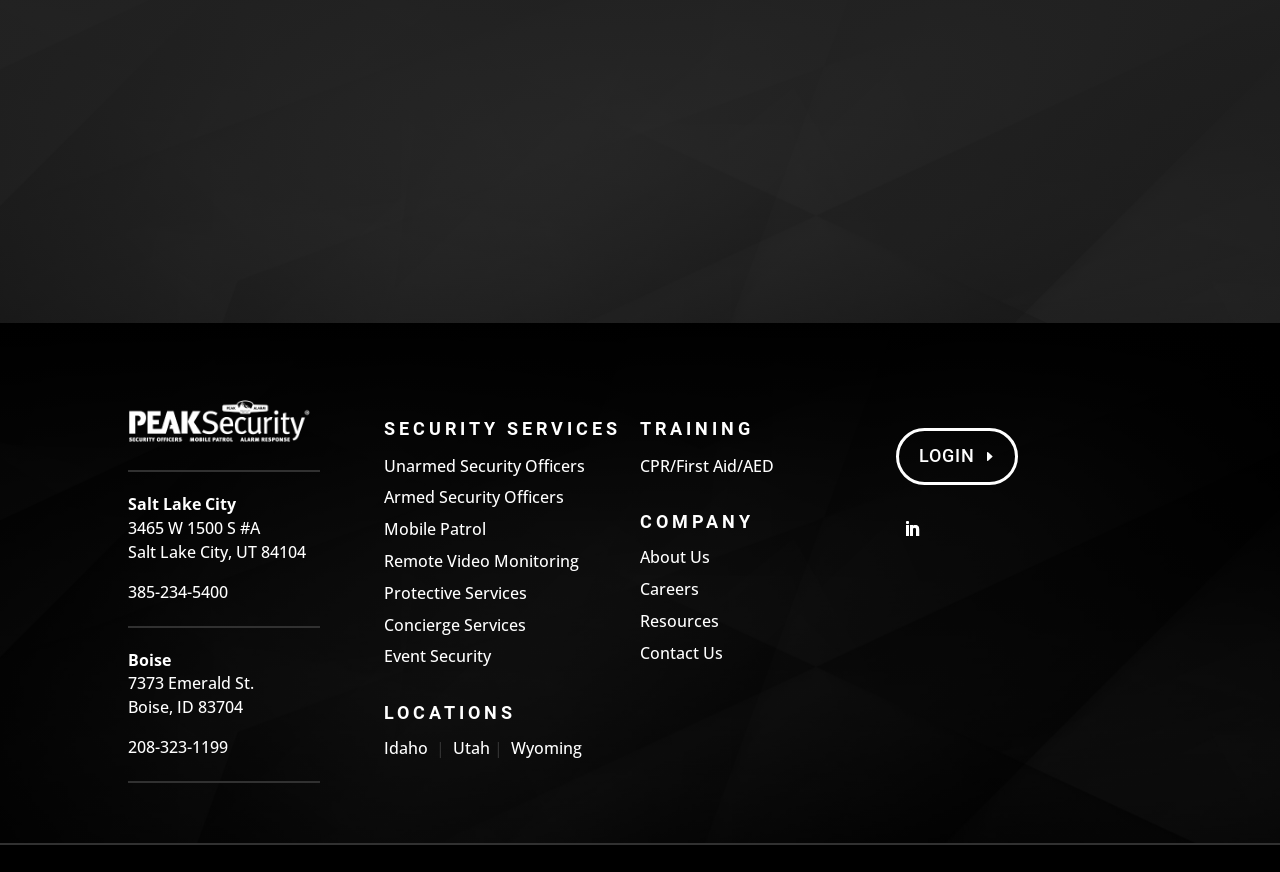Locate the bounding box coordinates for the element described below: "parent_node: ★★★★★ aria-label="Next slide"". The coordinates must be four float values between 0 and 1, formatted as [left, top, right, bottom].

[0.888, 0.104, 0.931, 0.167]